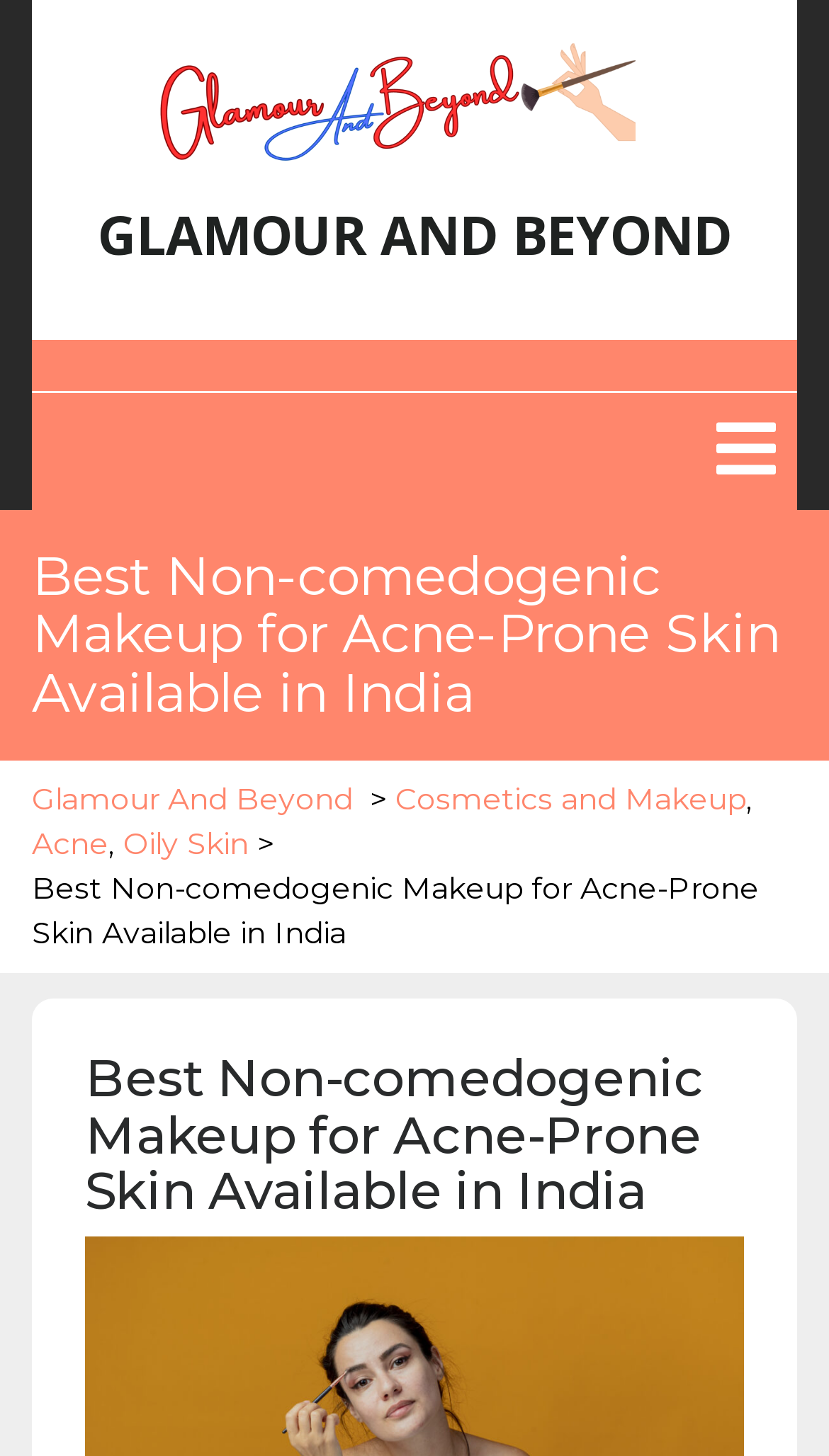Generate the main heading text from the webpage.

Best Non-comedogenic Makeup for Acne-Prone Skin Available in India